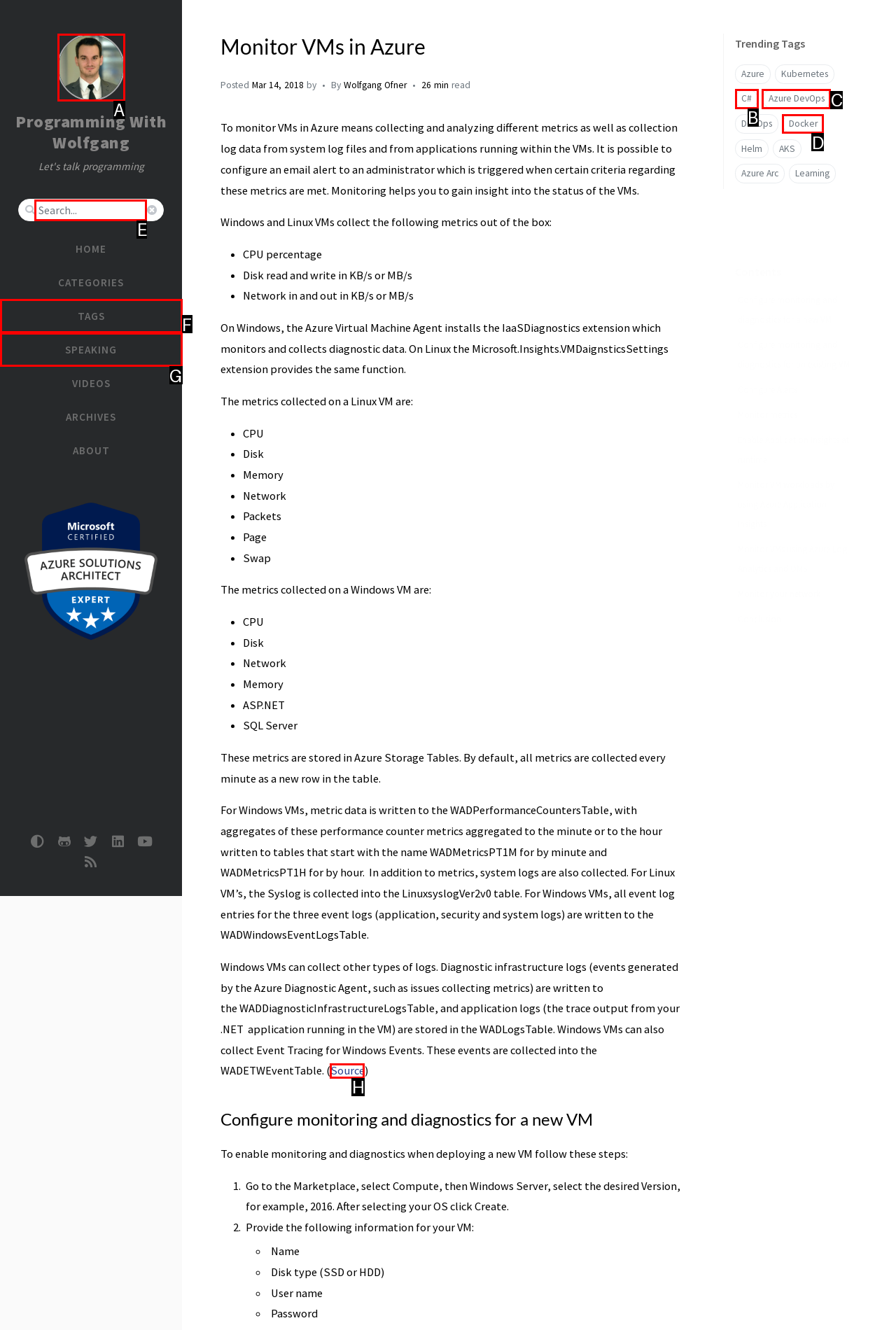Indicate which HTML element you need to click to complete the task: Search for something. Provide the letter of the selected option directly.

E